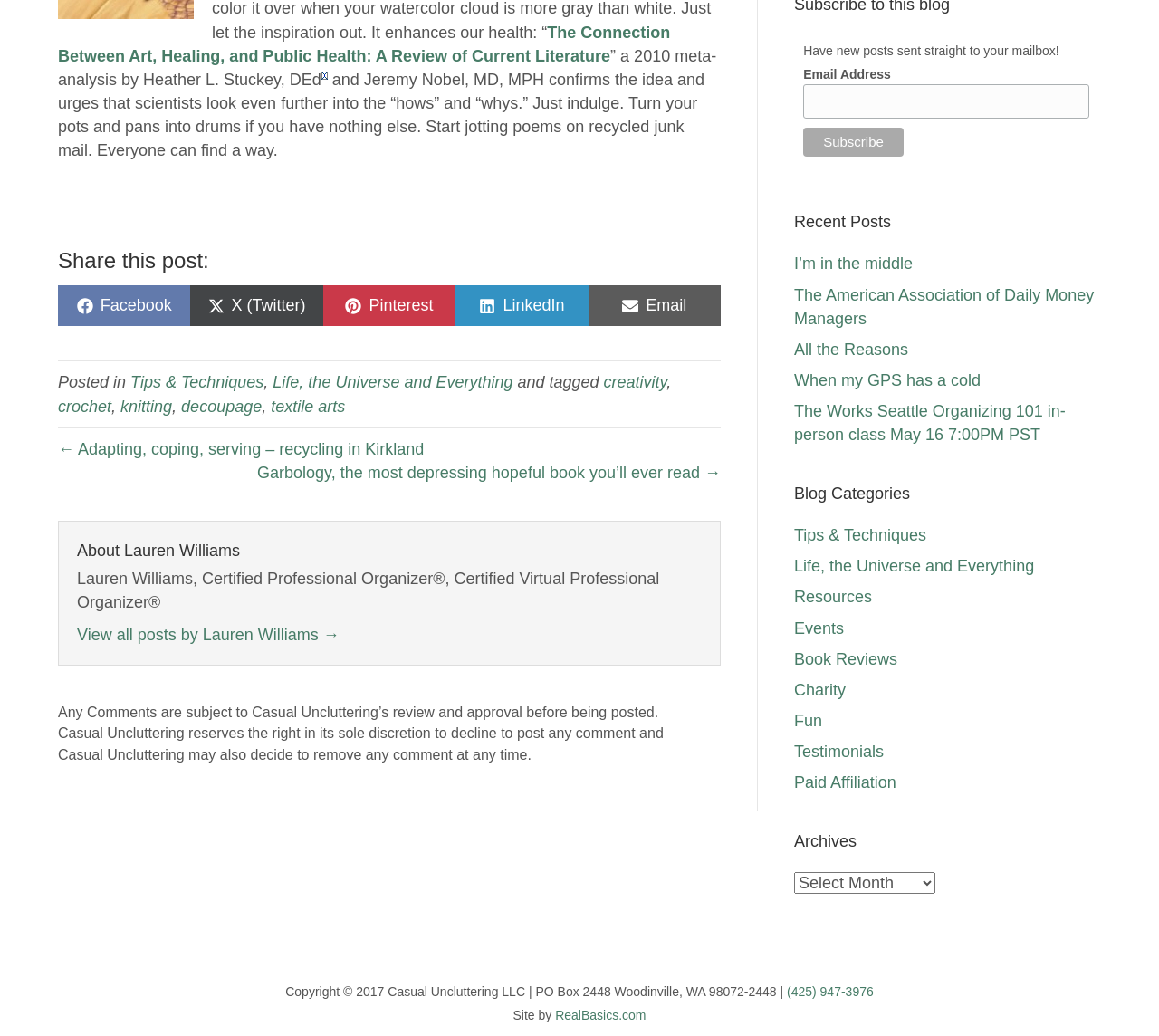Bounding box coordinates are specified in the format (top-left x, top-left y, bottom-right x, bottom-right y). All values are floating point numbers bounded between 0 and 1. Please provide the bounding box coordinate of the region this sentence describes: Share on X (Twitter)

[0.164, 0.275, 0.279, 0.315]